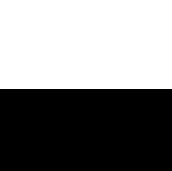Elaborate on the details you observe in the image.

The image is part of a carousel album shared by Slice of Lime Photo, a premier photography service located in Downtown New Cumberland, Pennsylvania. This particular album, titled "Blooming flowers are ALL the rage for senior sessions, but who says summer seniors can’t shine?", showcases the vibrant aesthetic often associated with outdoor senior photo sessions. The emphasis on blooming flowers suggests a focus on seasonal beauty and celebrating individual uniqueness during significant milestones like high school graduation. This imagery aligns with the photographer's philosophy of helping clients feel relaxed and celebrated in front of the camera.